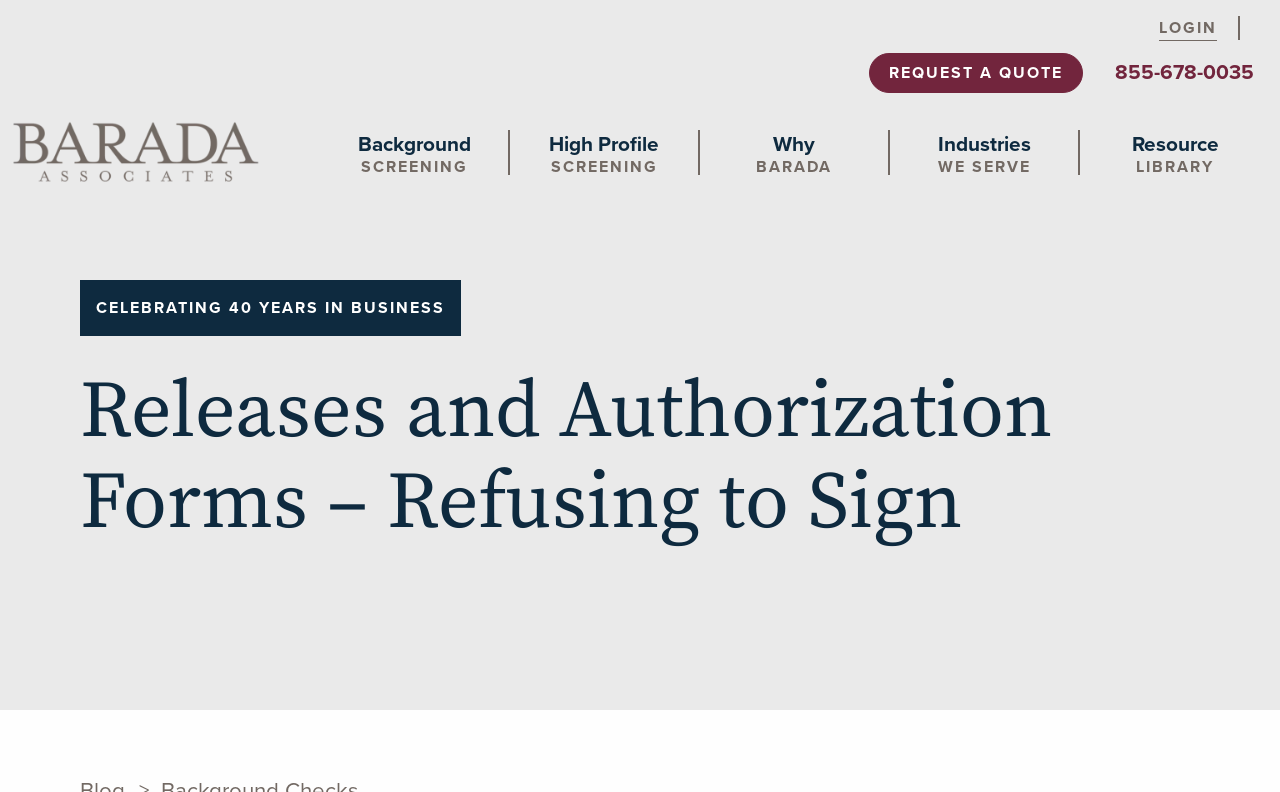Locate the bounding box coordinates of the clickable element to fulfill the following instruction: "View Background SCREENING". Provide the coordinates as four float numbers between 0 and 1 in the format [left, top, right, bottom].

[0.25, 0.164, 0.397, 0.221]